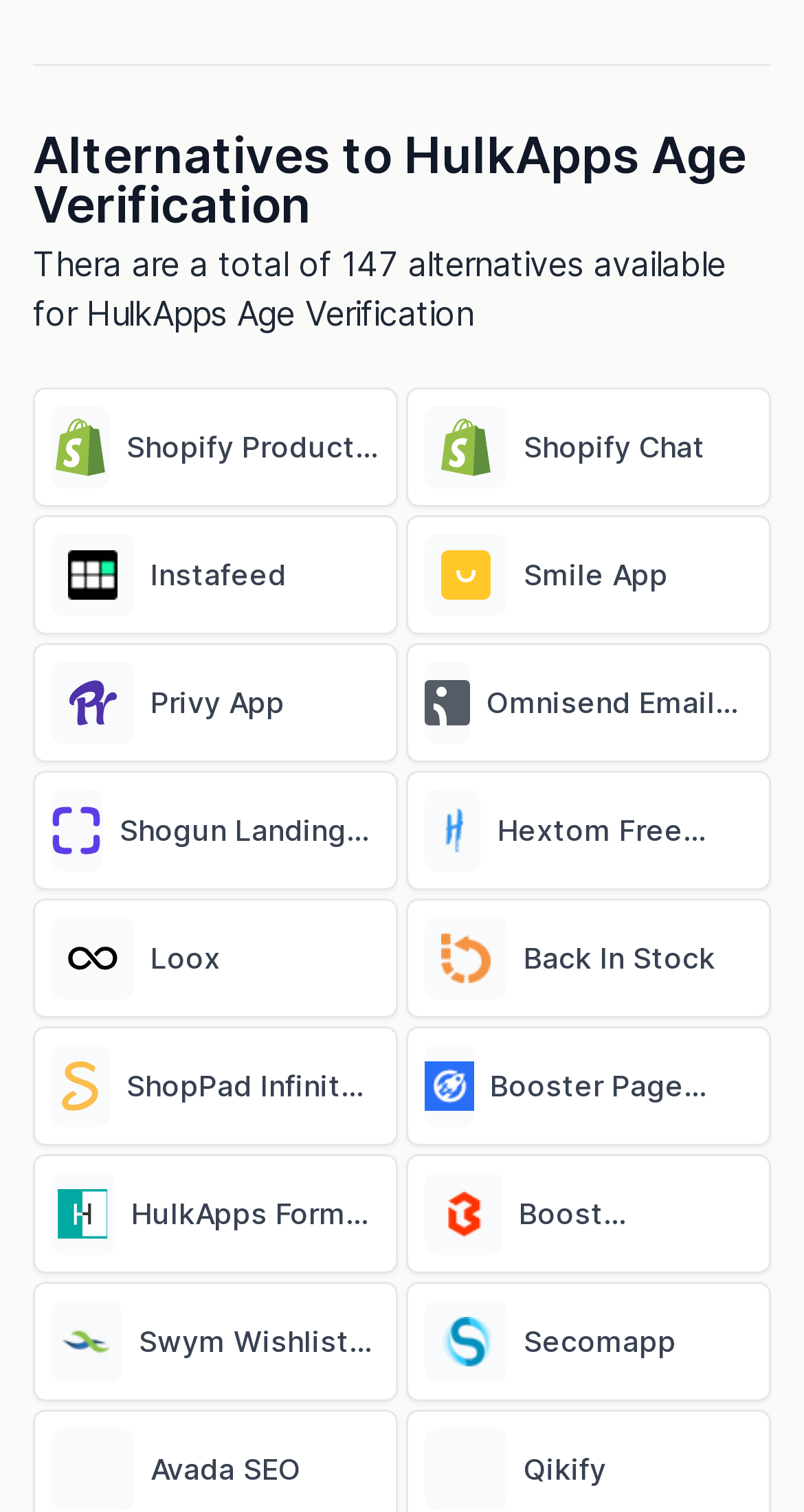Respond to the question with just a single word or phrase: 
What is the first alternative listed on the webpage?

Shopify Product Reviews